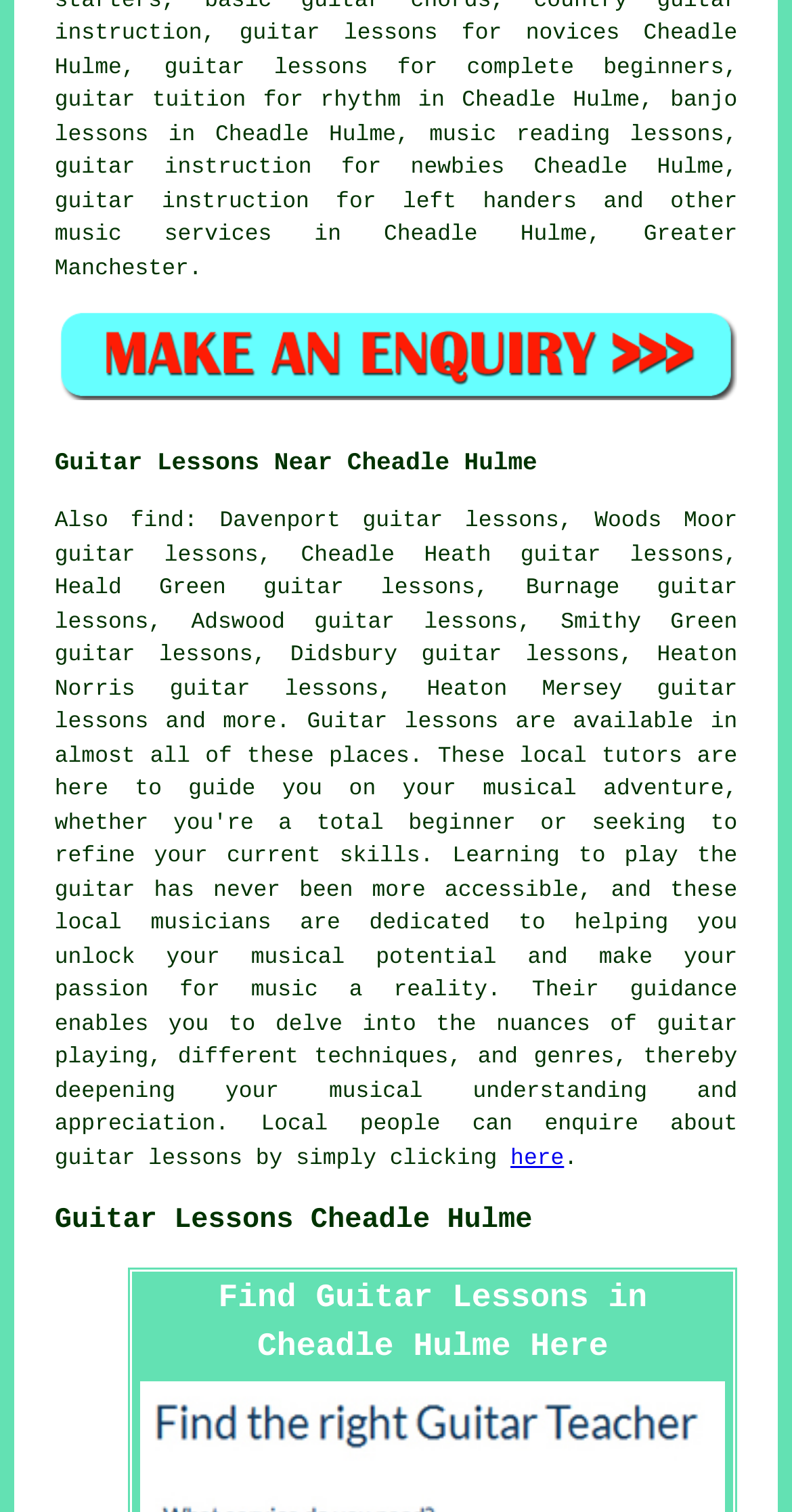Please find the bounding box coordinates of the element that you should click to achieve the following instruction: "Get guitar lessons by clicking here". The coordinates should be presented as four float numbers between 0 and 1: [left, top, right, bottom].

[0.645, 0.759, 0.712, 0.775]